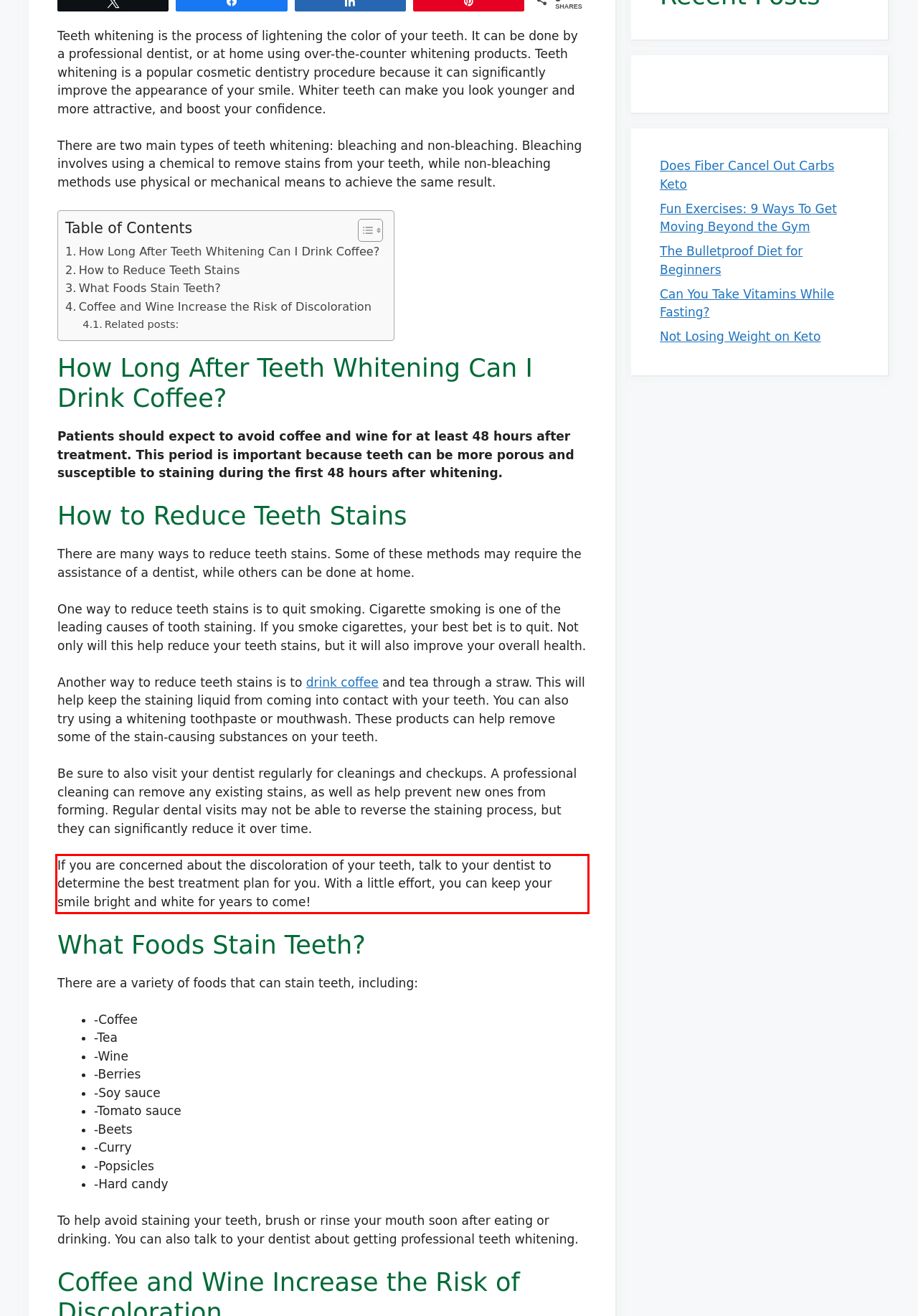Please examine the webpage screenshot containing a red bounding box and use OCR to recognize and output the text inside the red bounding box.

If you are concerned about the discoloration of your teeth, talk to your dentist to determine the best treatment plan for you. With a little effort, you can keep your smile bright and white for years to come!